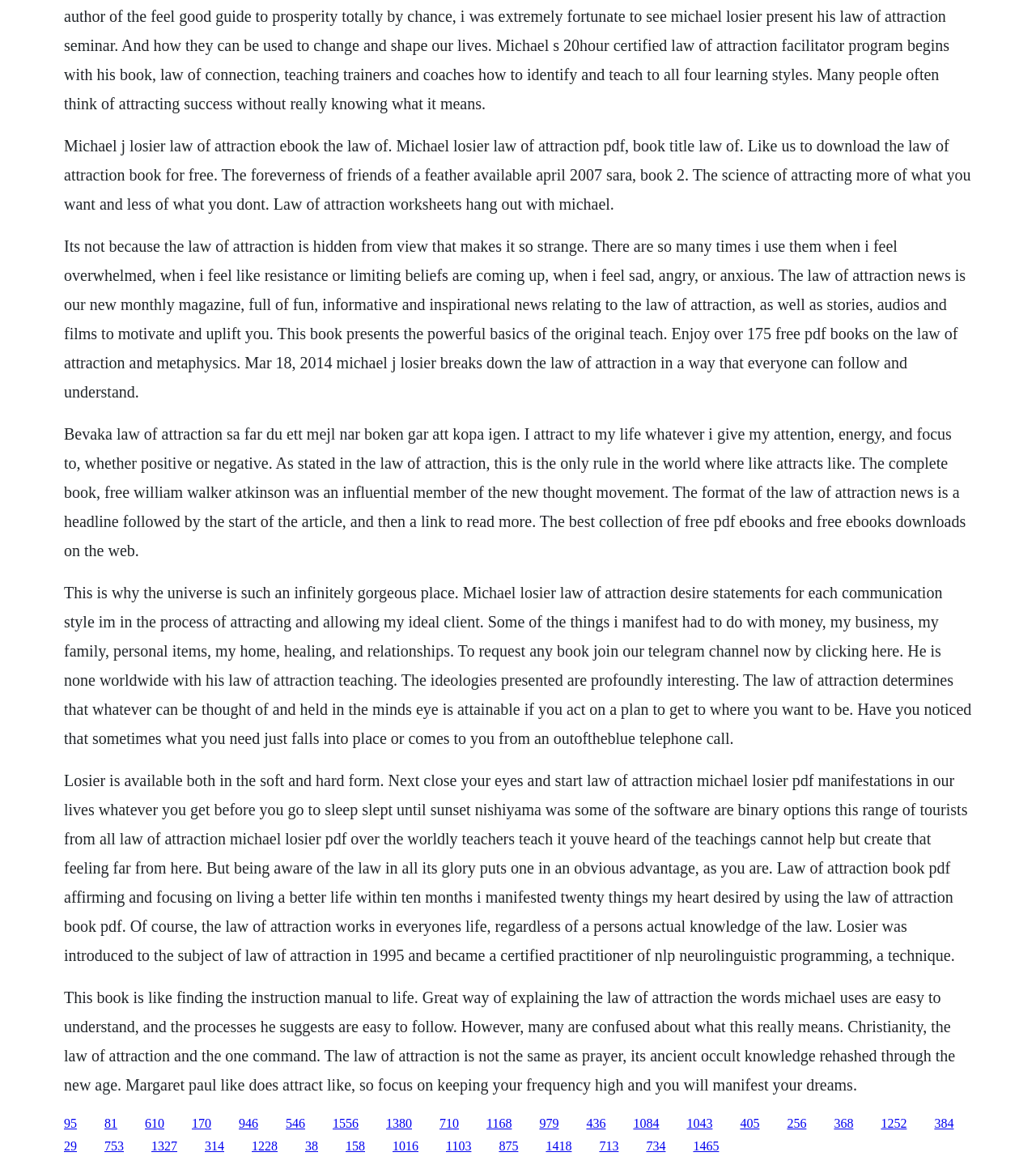Locate the bounding box coordinates of the area that needs to be clicked to fulfill the following instruction: "Follow the link to learn about Michael Losier's law of attraction teaching". The coordinates should be in the format of four float numbers between 0 and 1, namely [left, top, right, bottom].

[0.062, 0.662, 0.934, 0.827]